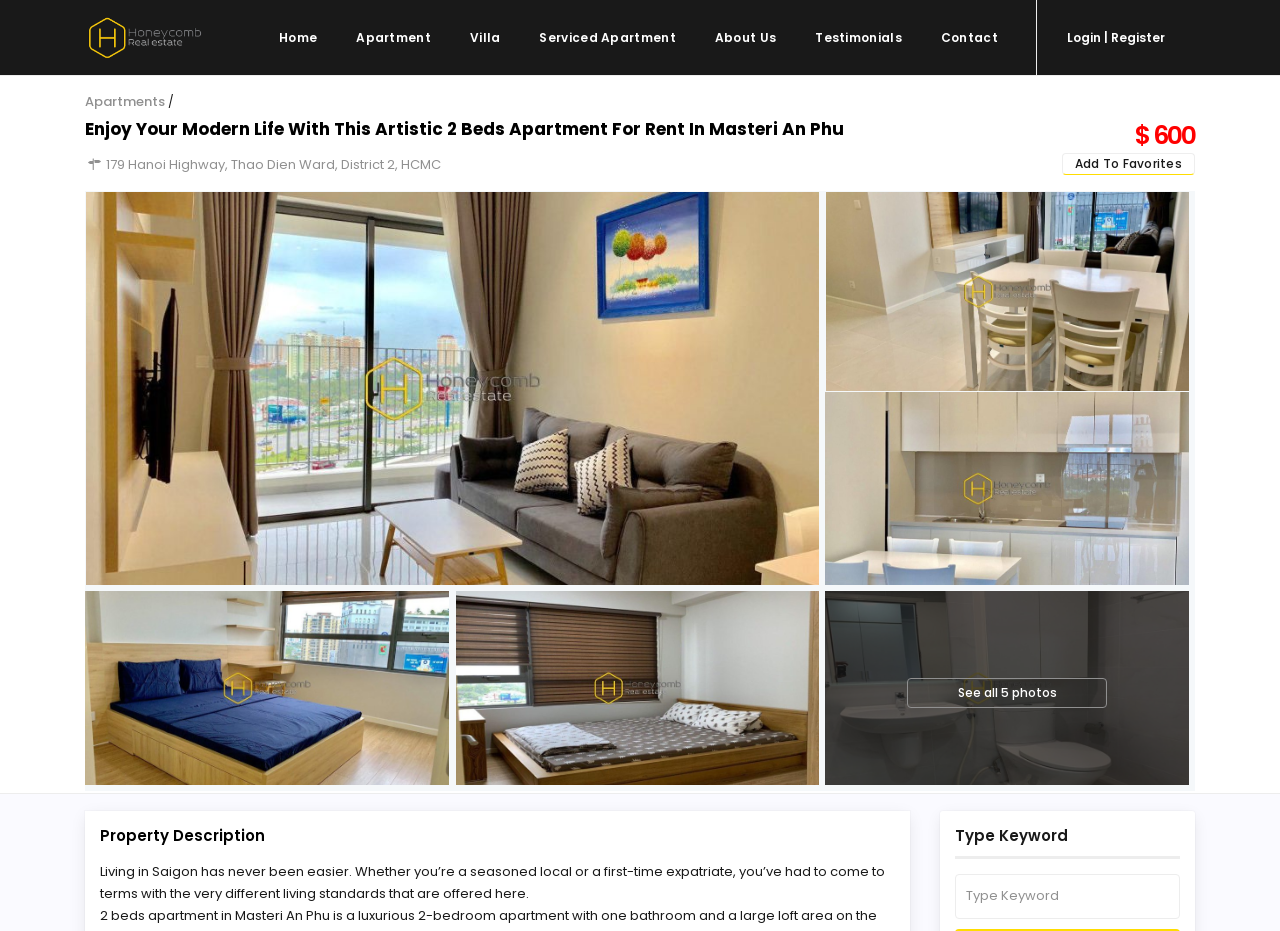Use the information in the screenshot to answer the question comprehensively: How many photos are available for the apartment?

The webpage mentions 'See all 5 photos' which indicates that there are 5 photos available for the apartment.